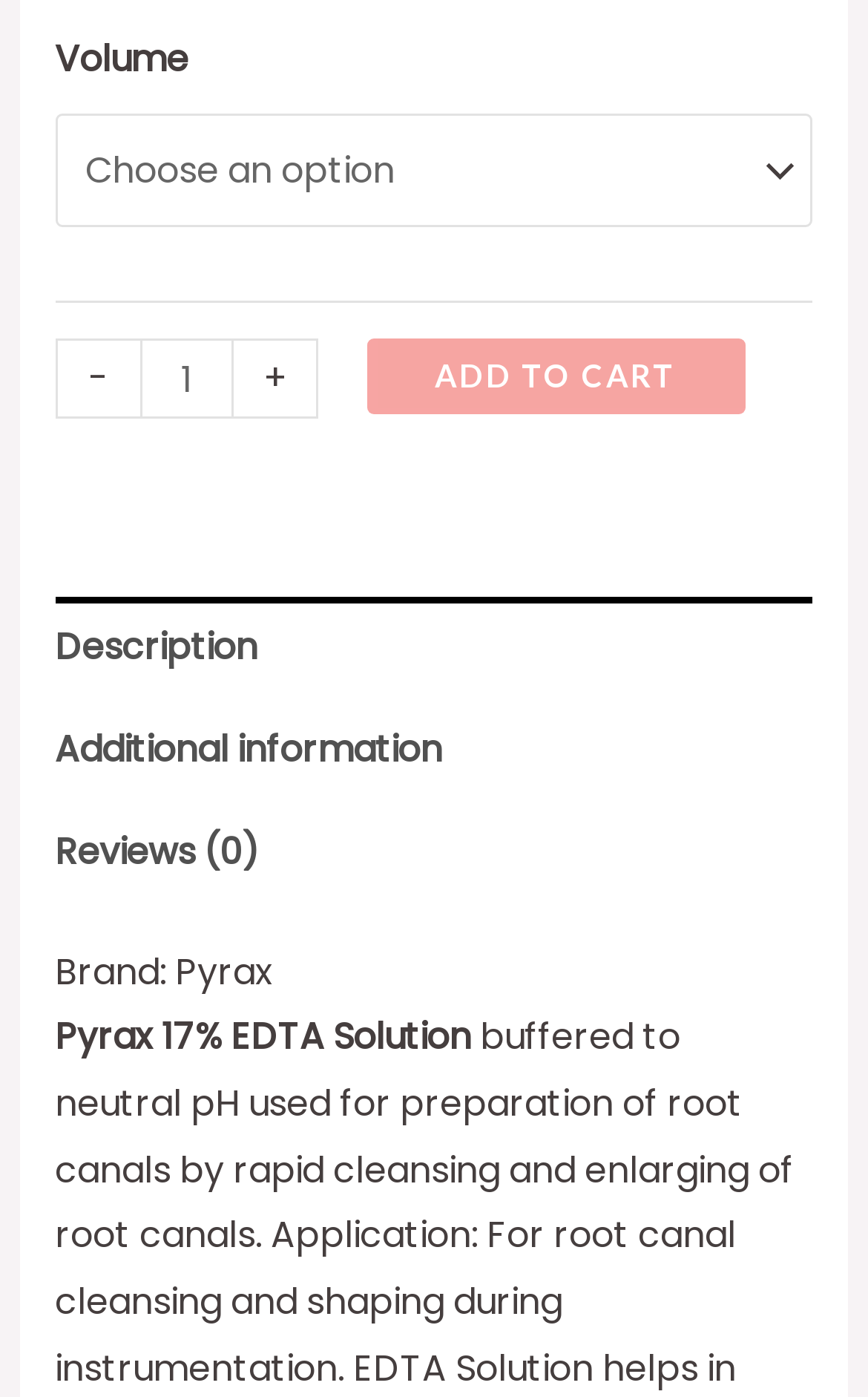Could you specify the bounding box coordinates for the clickable section to complete the following instruction: "Select a volume"?

[0.063, 0.082, 0.937, 0.162]